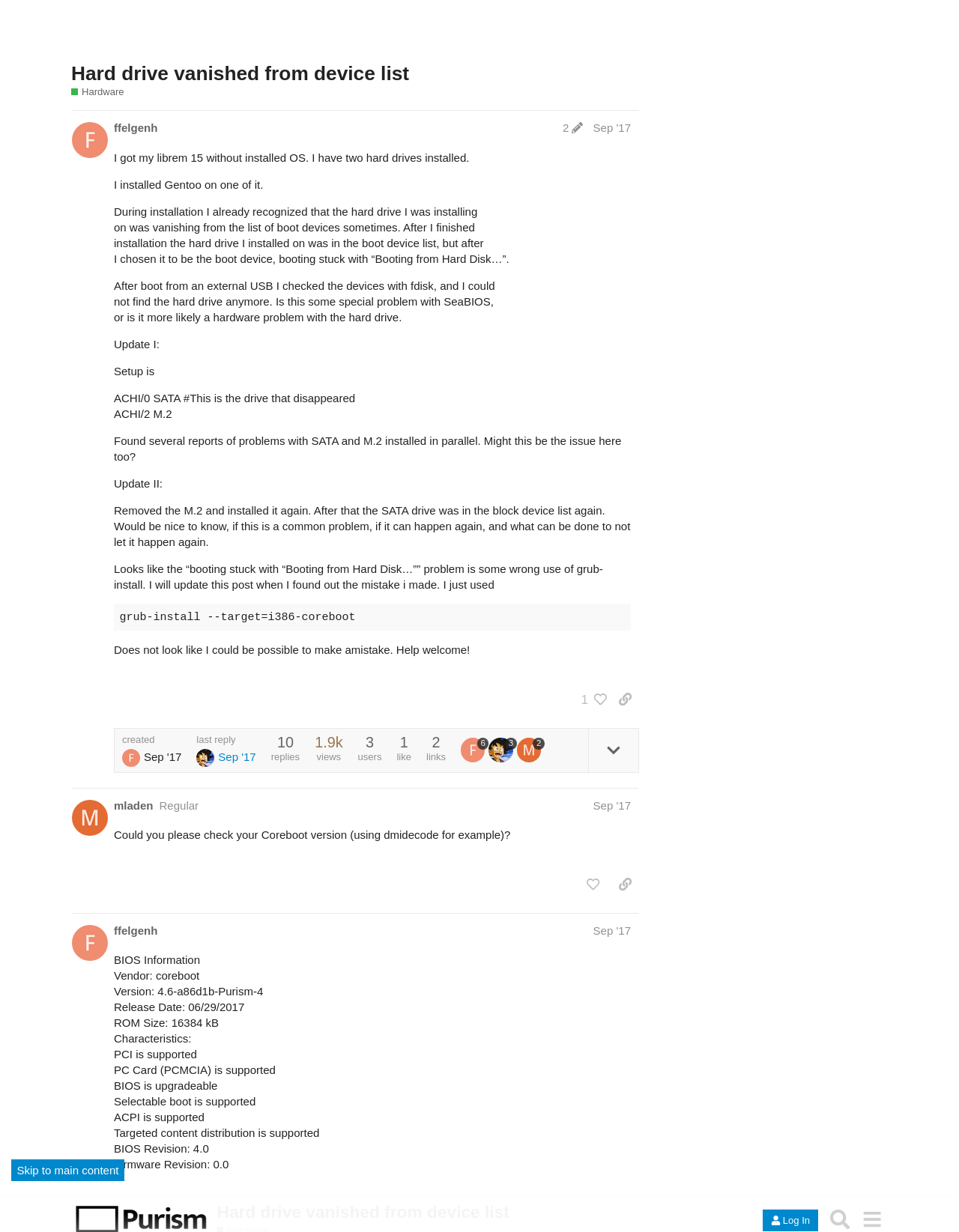Please determine the bounding box coordinates of the section I need to click to accomplish this instruction: "Log In".

[0.795, 0.01, 0.853, 0.028]